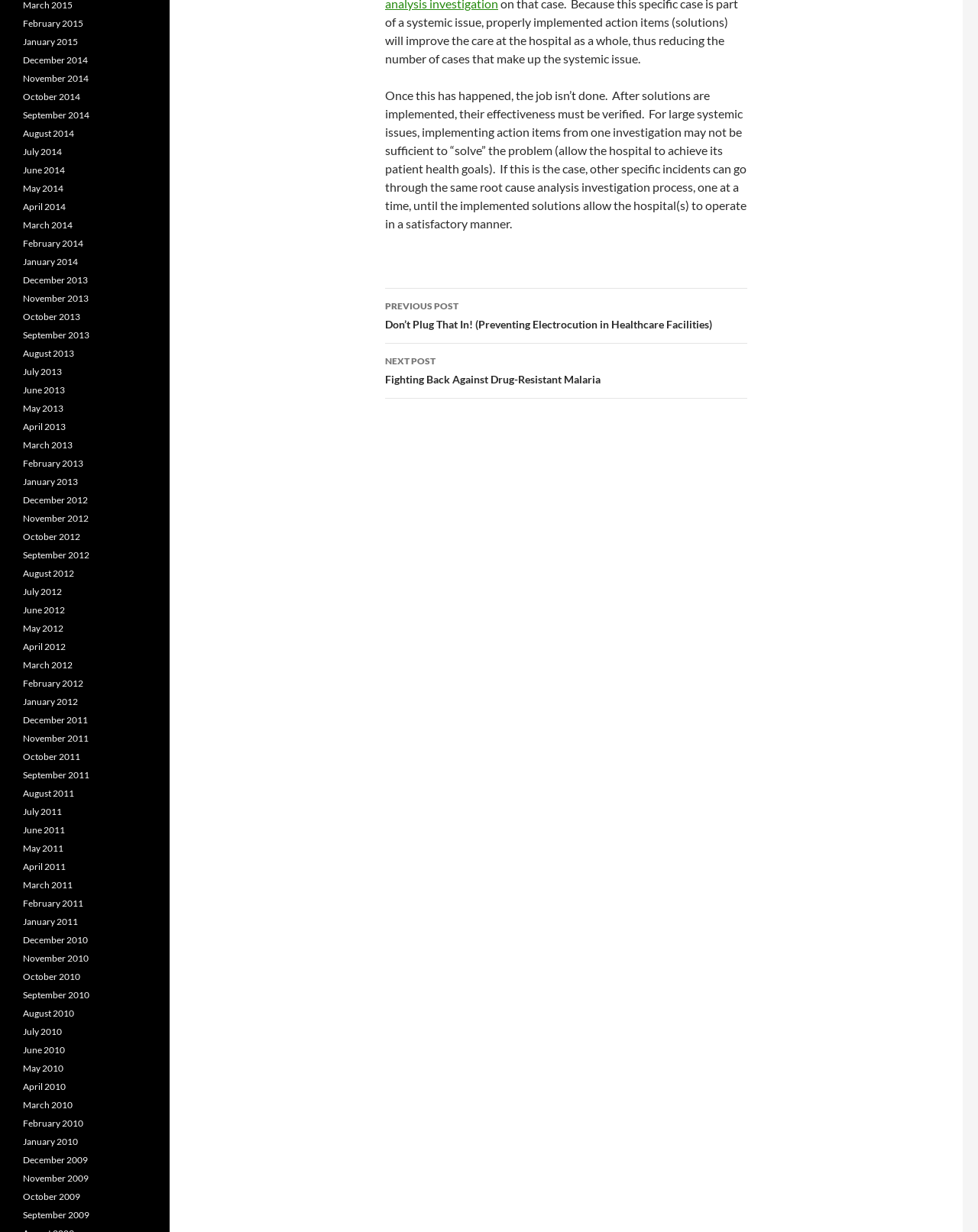Locate the bounding box coordinates of the element that needs to be clicked to carry out the instruction: "Click on the 'NEXT POST Fighting Back Against Drug-Resistant Malaria' link". The coordinates should be given as four float numbers ranging from 0 to 1, i.e., [left, top, right, bottom].

[0.394, 0.279, 0.764, 0.324]